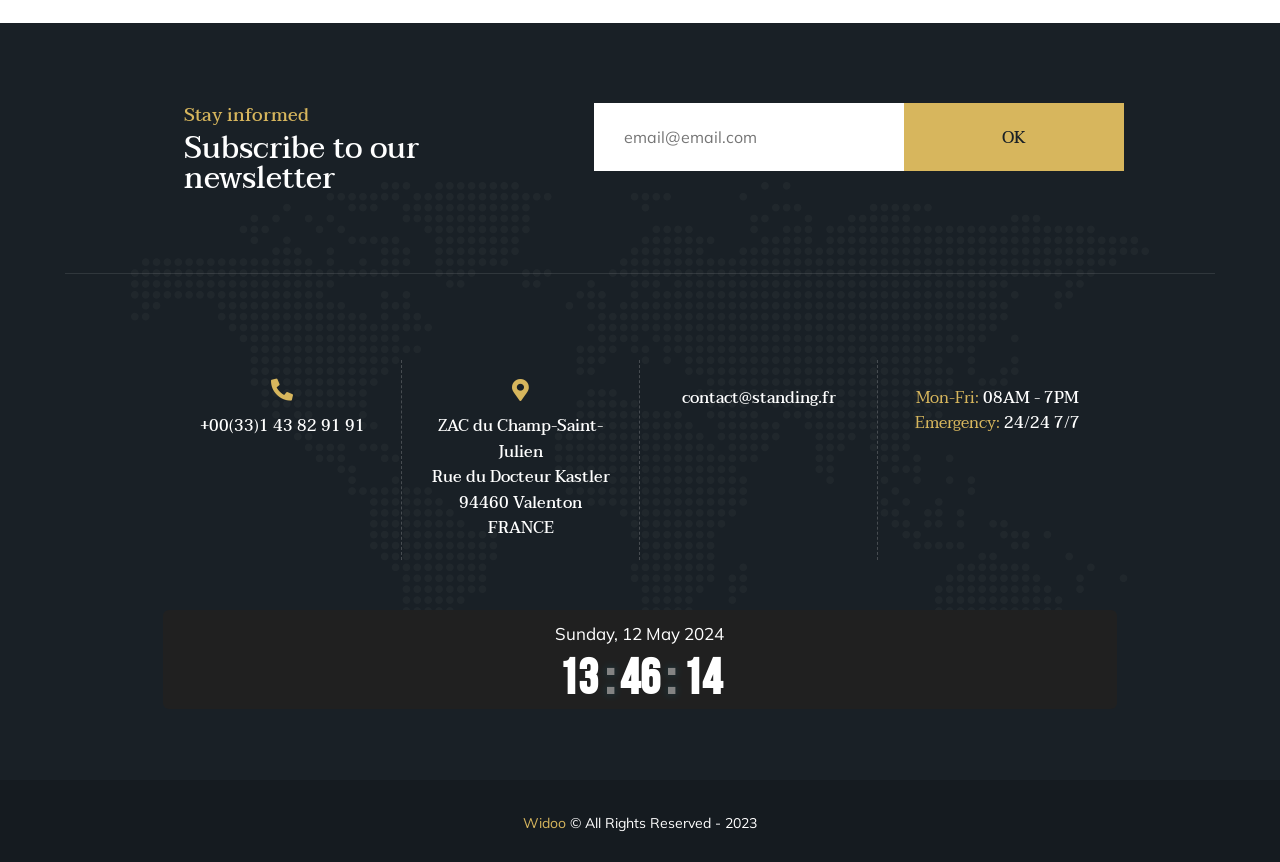What is the copyright year?
Make sure to answer the question with a detailed and comprehensive explanation.

The copyright information is provided at the bottom of the page, and it states that all rights are reserved for the year 2023.